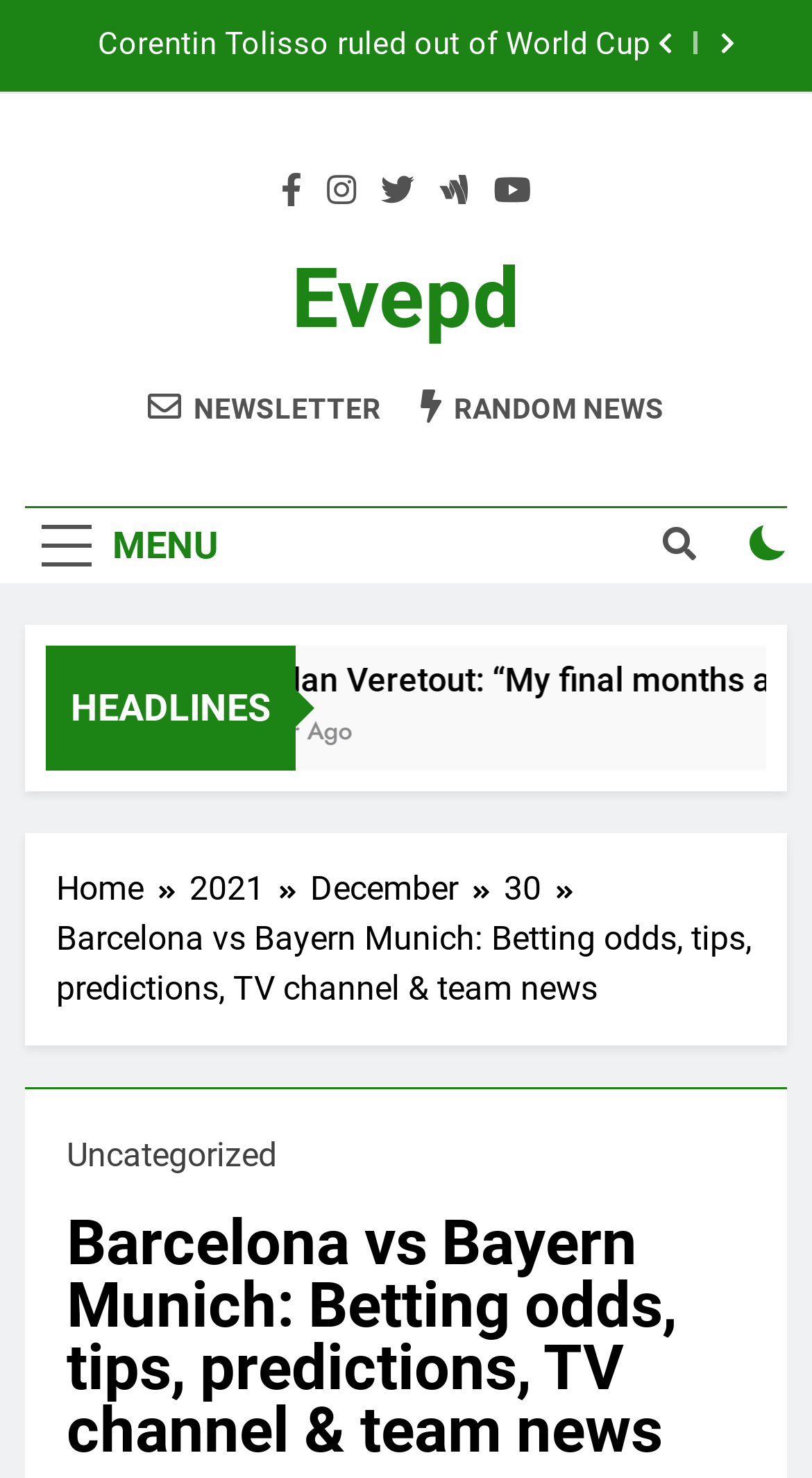What is the text of the first list item?
Answer the question in a detailed and comprehensive manner.

I looked at the list item elements and found the first item which contains the text 'Jordan Veretout: “My final months at Roma were difficult.”'.